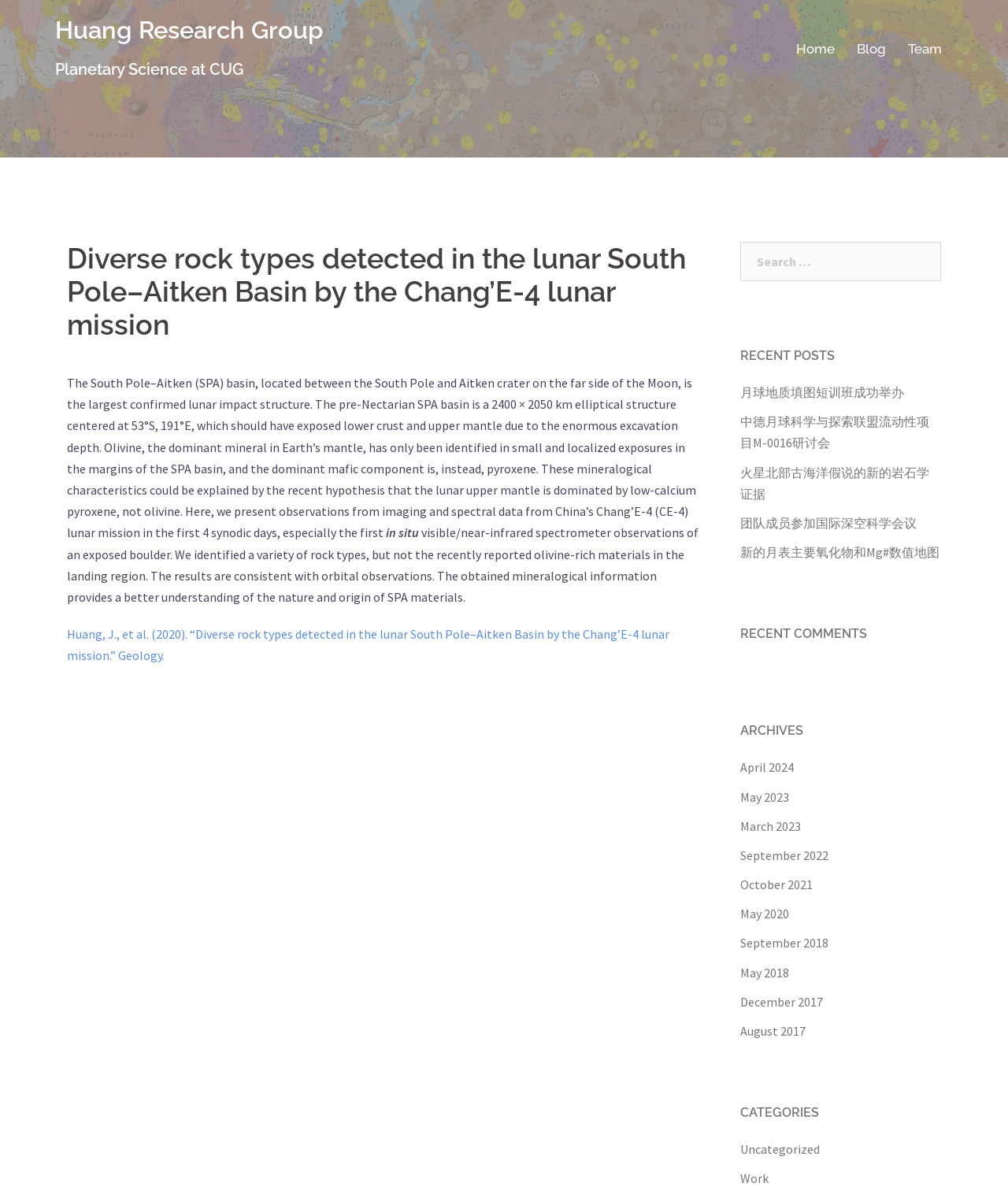Find the bounding box coordinates for the element described here: "Huang Research Group".

[0.055, 0.013, 0.32, 0.037]